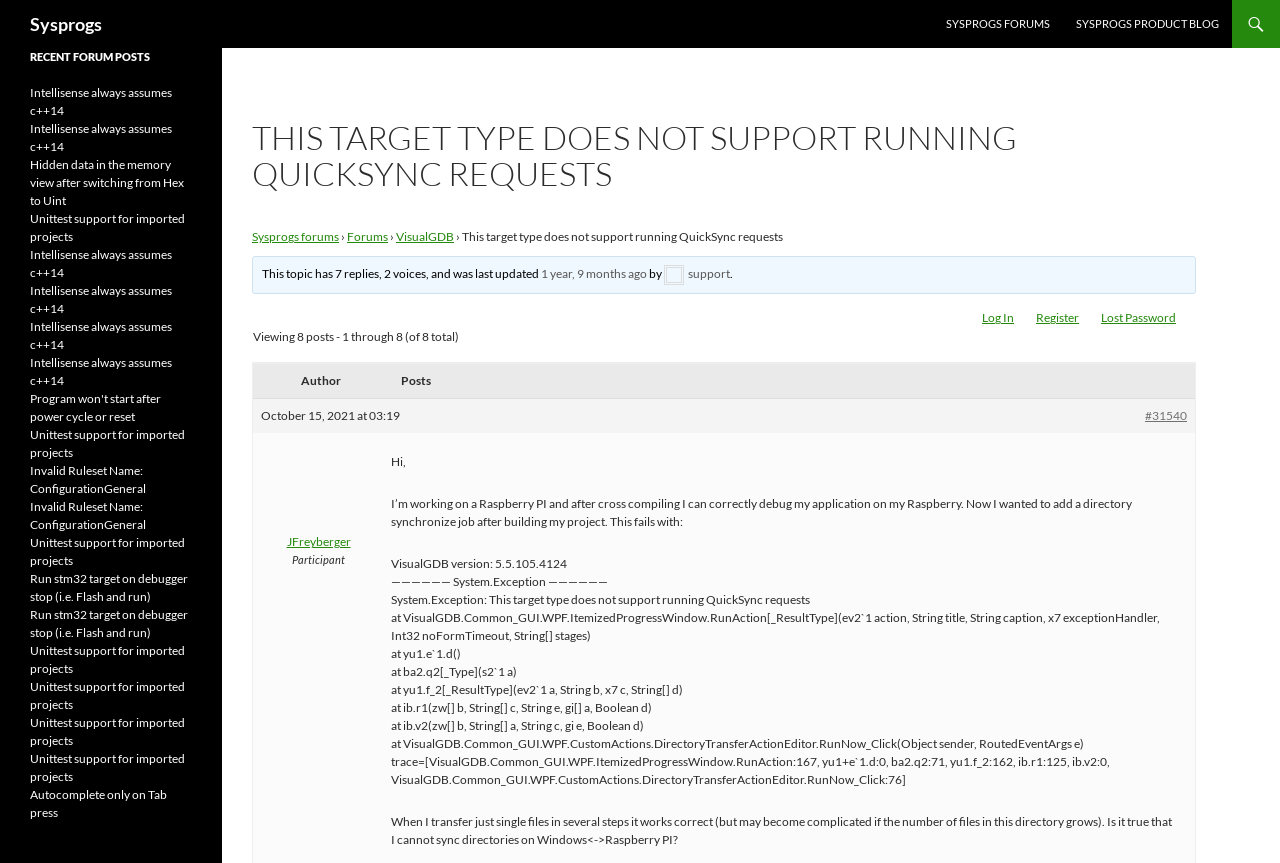Based on the element description Sysprogs forums, identify the bounding box coordinates for the UI element. The coordinates should be in the format (top-left x, top-left y, bottom-right x, bottom-right y) and within the 0 to 1 range.

[0.197, 0.265, 0.265, 0.283]